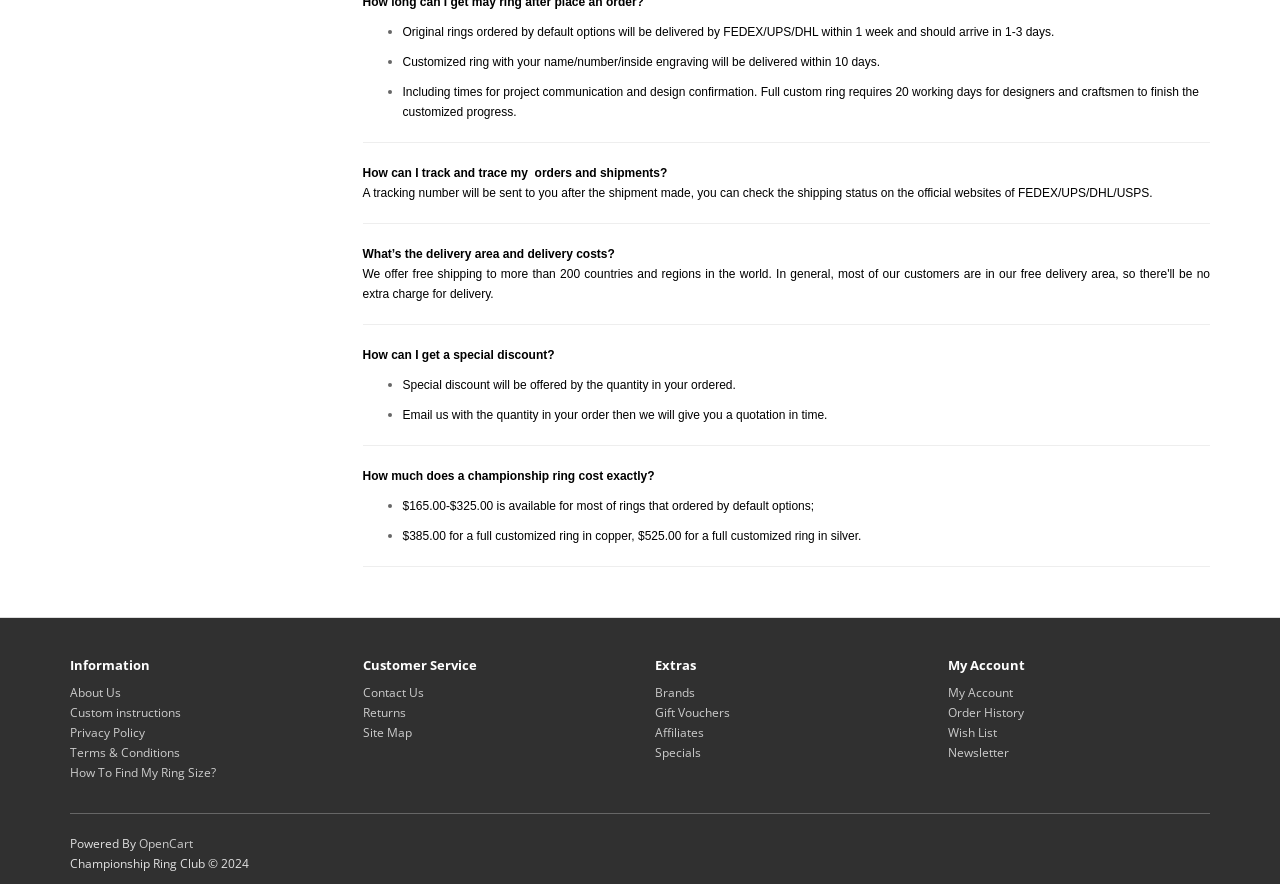What is the purpose of the 'How To Find My Ring Size?' link?
Please elaborate on the answer to the question with detailed information.

The 'How To Find My Ring Size?' link is likely a resource for customers to determine their ring size, which is important for ordering rings from the website.